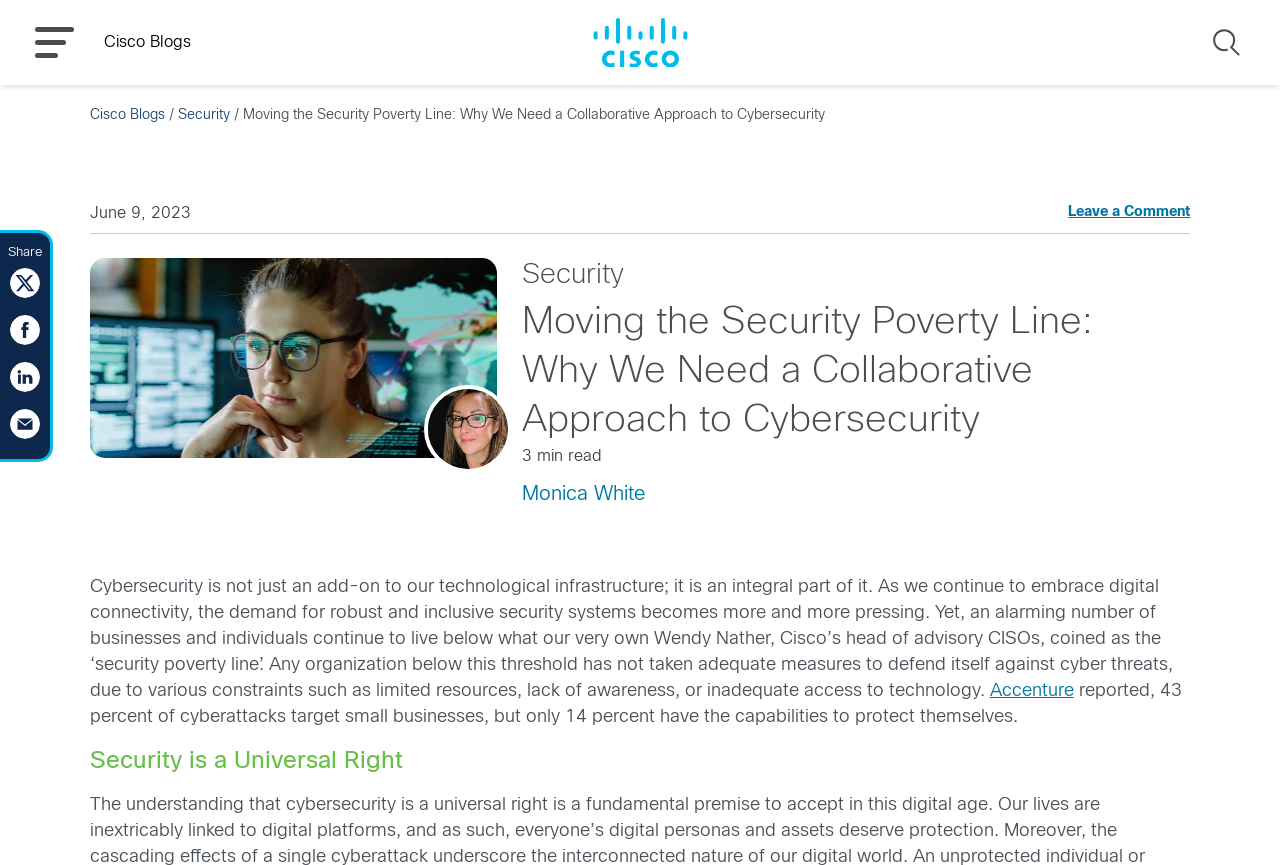Provide a thorough and detailed response to the question by examining the image: 
Who is the author of the blog post?

The author of the blog post can be determined by looking at the text 'Monica White' which is a link and appears to be the author's name, as it is located near the title of the post and has a similar formatting to other author names on the webpage.